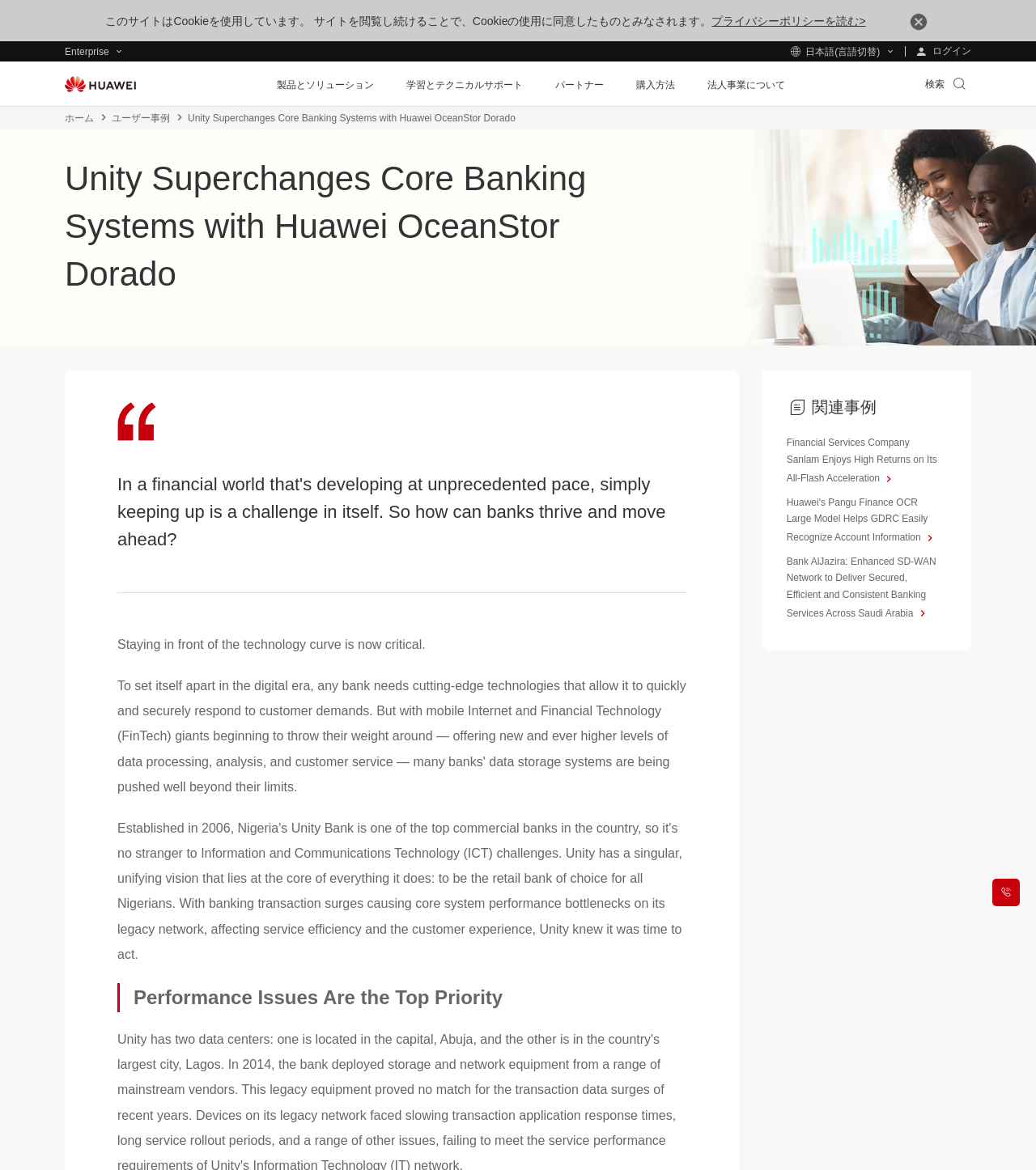Please identify the coordinates of the bounding box for the clickable region that will accomplish this instruction: "View the blogger profile".

None